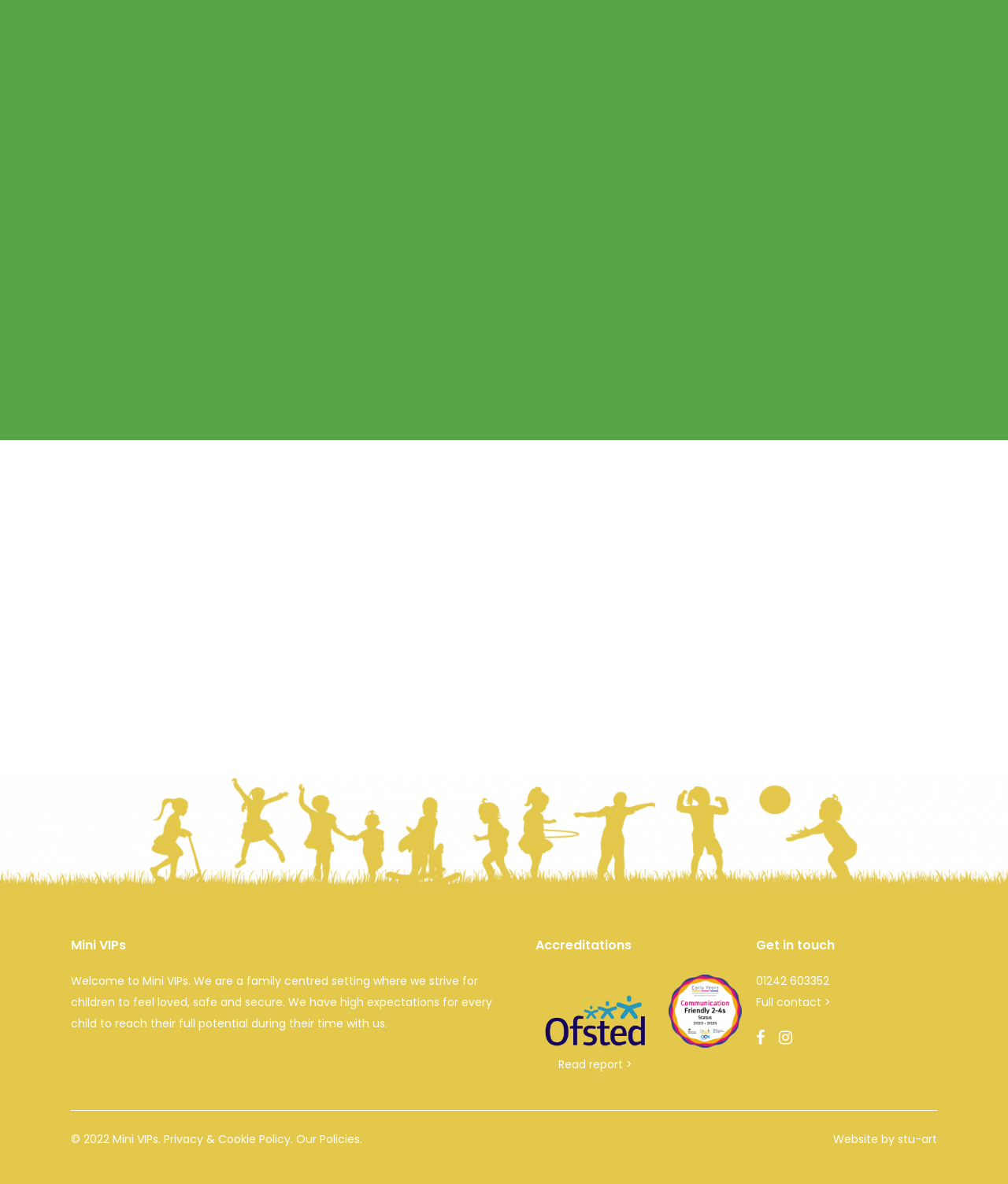What is the purpose of the 'Discover more' link?
We need a detailed and exhaustive answer to the question. Please elaborate.

The 'Discover more' link is likely intended to provide more information about the Holiday Club, as it is placed below the description of the Holiday Club's activities.